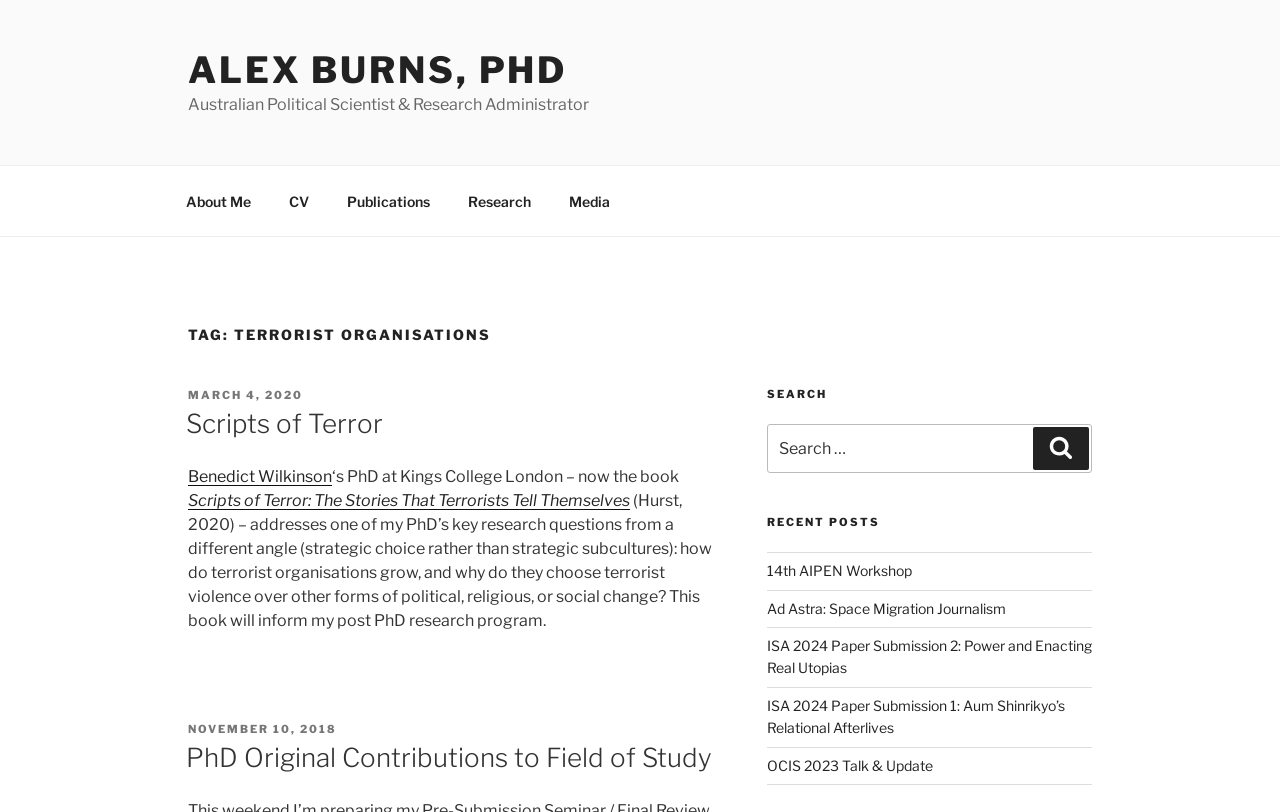Specify the bounding box coordinates of the area that needs to be clicked to achieve the following instruction: "View Alex Burns' CV".

[0.212, 0.217, 0.255, 0.278]